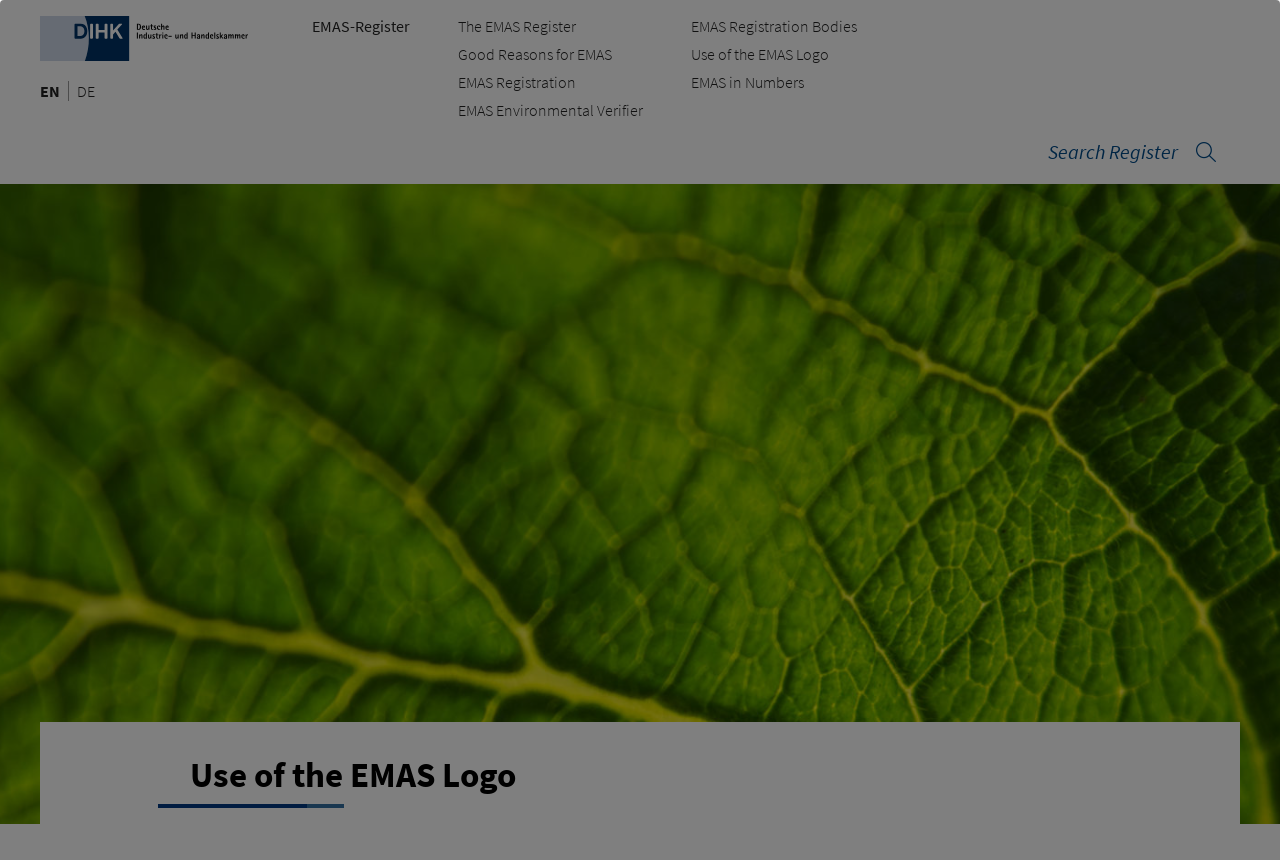Please identify the bounding box coordinates of the clickable area that will allow you to execute the instruction: "Switch to English".

[0.031, 0.094, 0.054, 0.117]